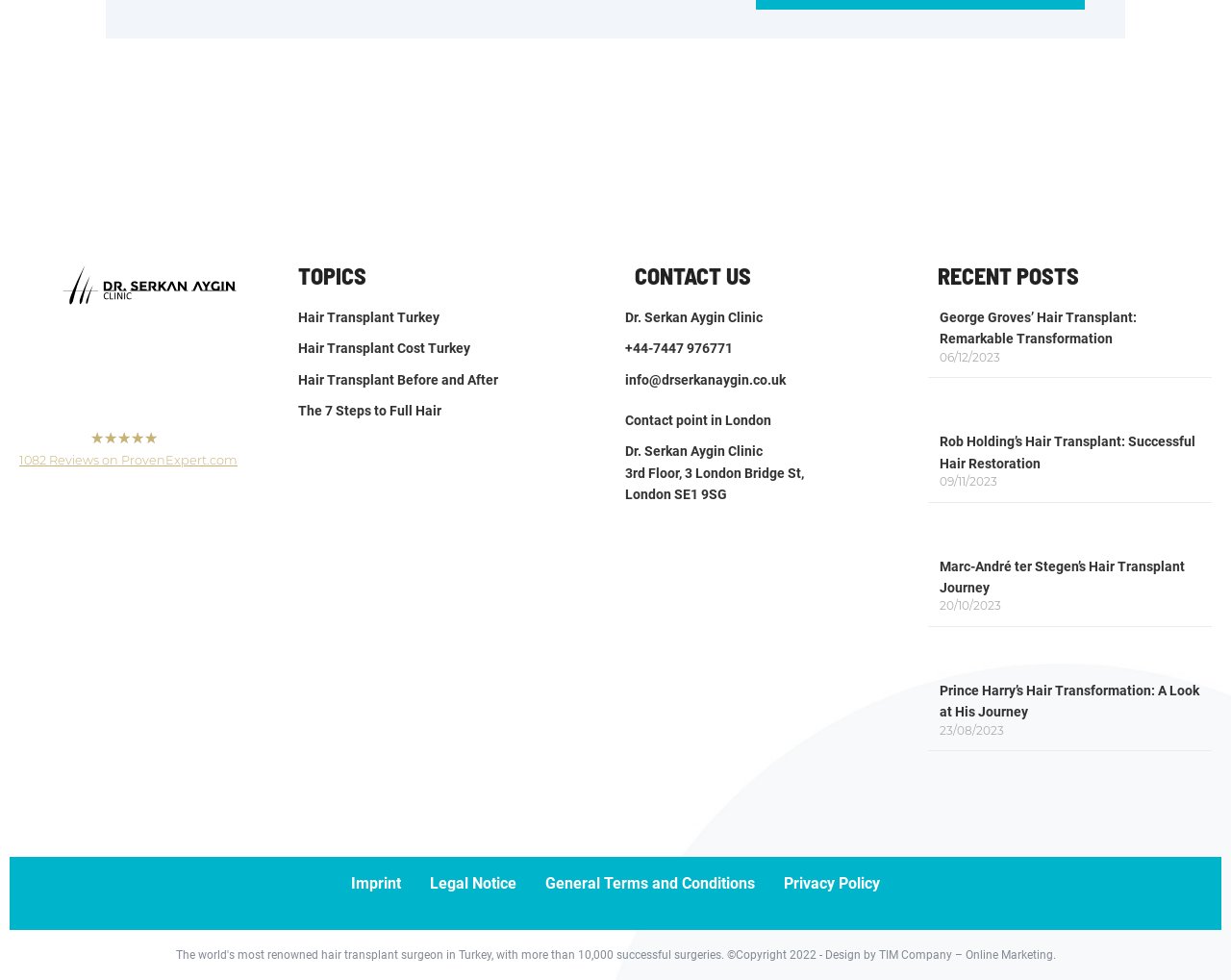Please predict the bounding box coordinates (top-left x, top-left y, bottom-right x, bottom-right y) for the UI element in the screenshot that fits the description: info@drserkanaygin.co.uk

[0.508, 0.377, 0.738, 0.398]